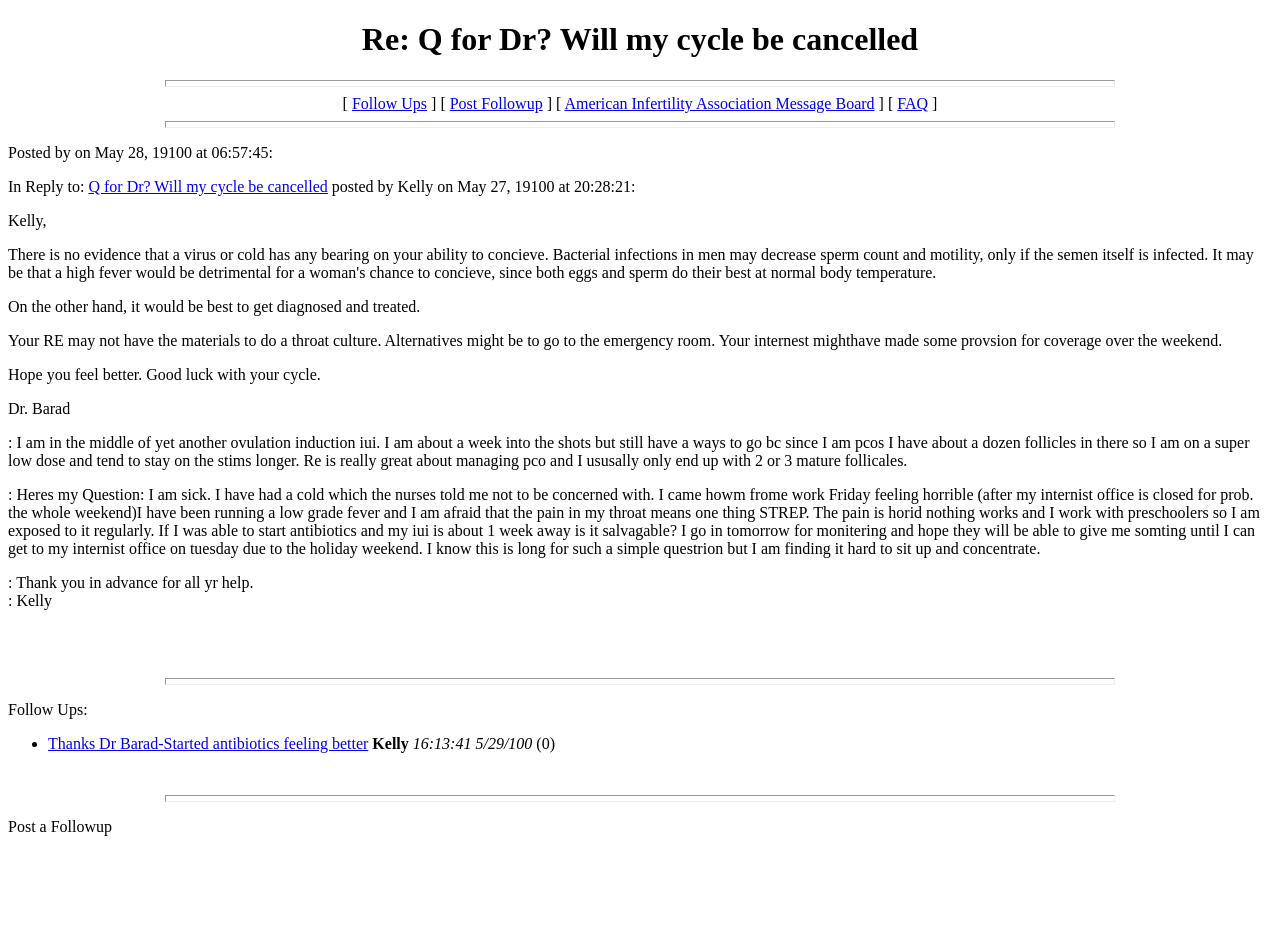How many follow-ups are there?
Look at the screenshot and respond with a single word or phrase.

1